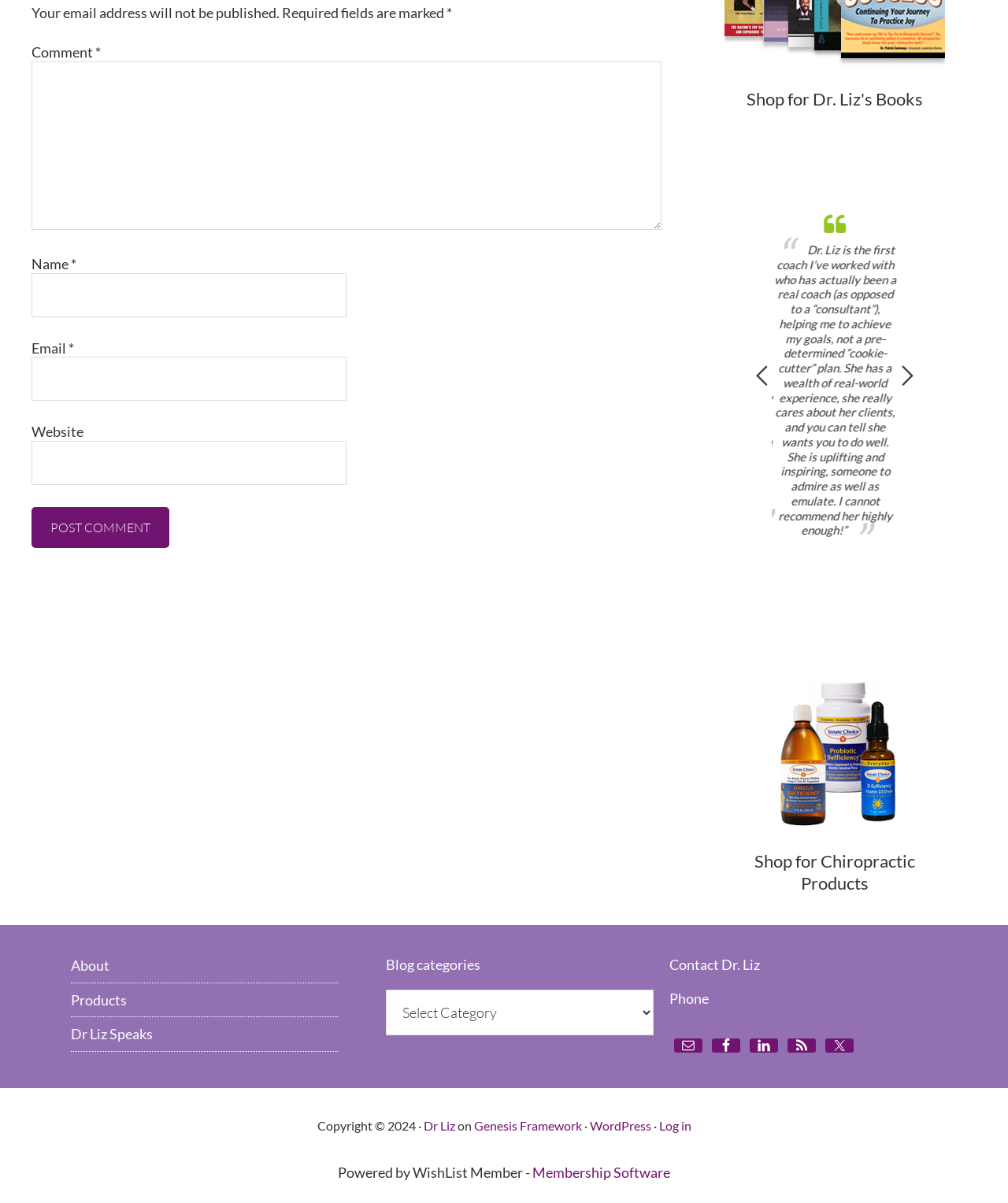Using the description "Twitter", predict the bounding box of the relevant HTML element.

[0.819, 0.863, 0.847, 0.875]